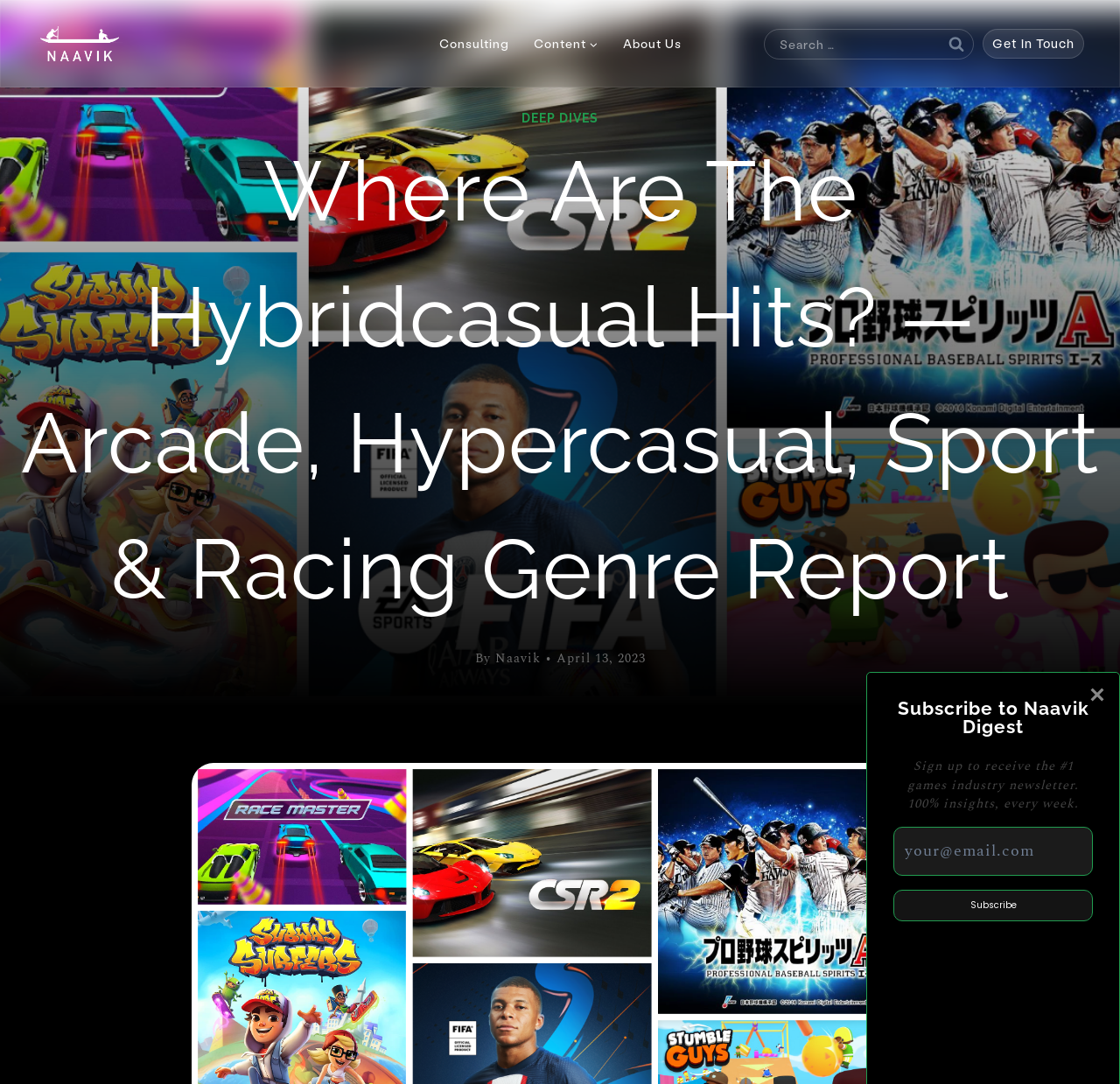Explain the webpage in detail, including its primary components.

This webpage appears to be a blog post or article focused on a genre report, specifically discussing Arcade, Hypercasual, Sports, and Racing genres. 

At the top left corner, there is a Naavik white logo, which is a clickable link. To the right of the logo, there is a primary navigation menu with links to "Consulting", "Content", and "About Us". The "Content" link has a child menu. 

On the top right side, there is a search bar with a "Search for:" label and a combobox to input search queries. A "Search" button is located to the right of the search bar. 

Below the navigation menu and search bar, there is a "Get in Touch" link. 

The main content of the webpage is divided into sections. The first section has a heading "DEEP DIVES" and a subheading "Where Are The Hybridcasual Hits? — Arcade, Hypercasual, Sport & Racing Genre Report". 

Below the headings, there is a text "By Naavik • April 13, 2023" indicating the author and publication date. 

On the right side of the page, there is a section to subscribe to Naavik Digest, a games industry newsletter. This section includes a heading, a brief description, a text input field to enter an email address, and a "Subscribe" button. There is also a "Close" button with an image at the top right corner of this section.